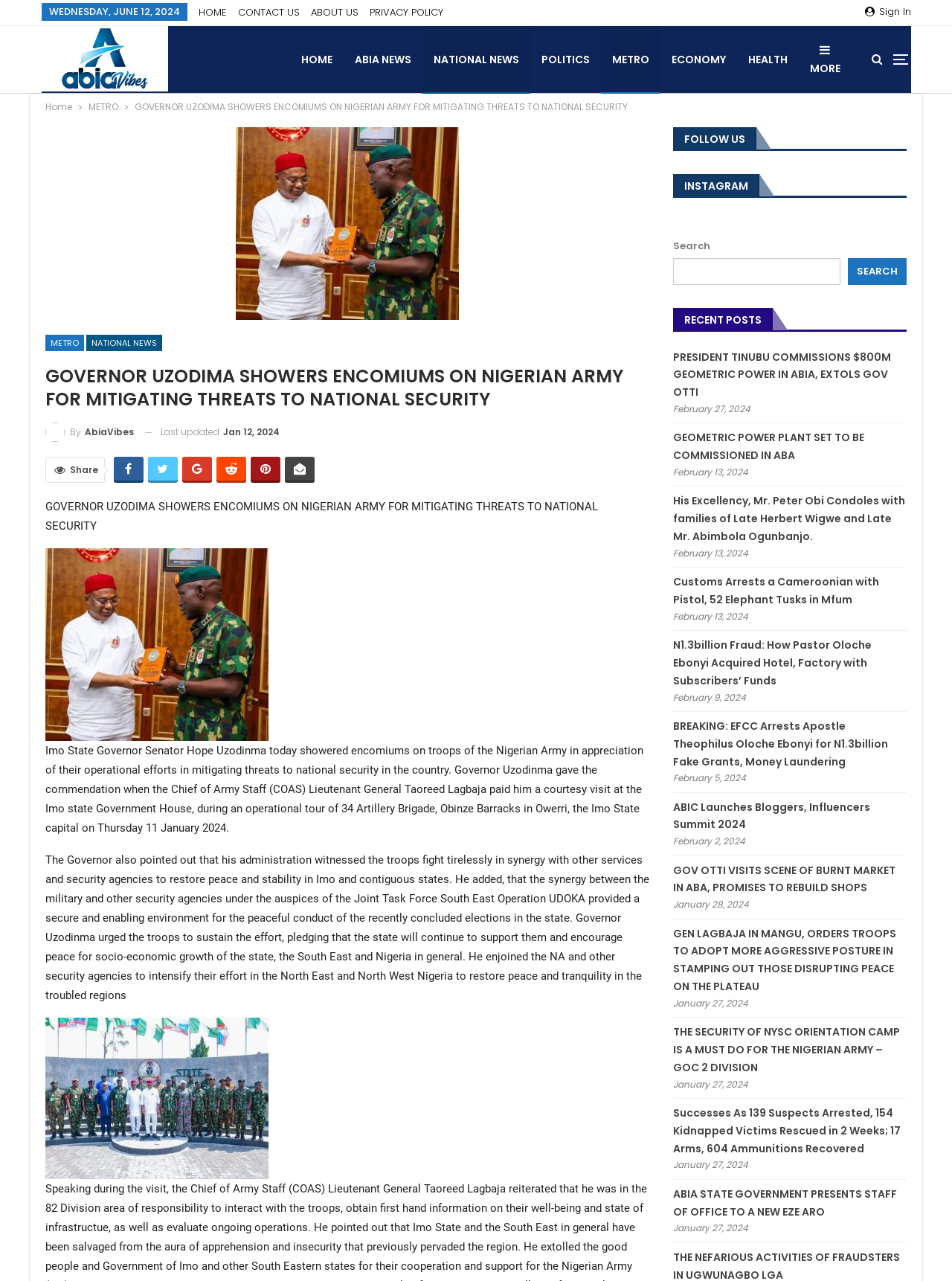Determine the bounding box coordinates for the clickable element required to fulfill the instruction: "Sign in". Provide the coordinates as four float numbers between 0 and 1, i.e., [left, top, right, bottom].

[0.92, 0.003, 0.957, 0.015]